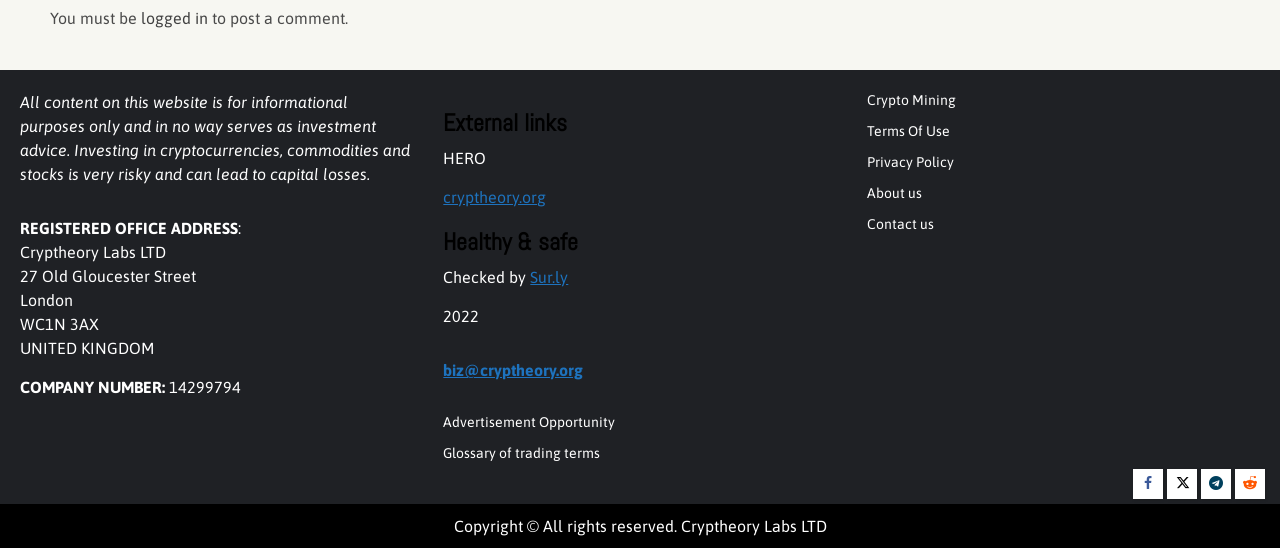Review the image closely and give a comprehensive answer to the question: What is the company's registered office location?

The registered office address is provided in the section that lists the company details, which includes the address '27 Old Gloucester Street, London, WC1N 3AX, UNITED KINGDOM'.